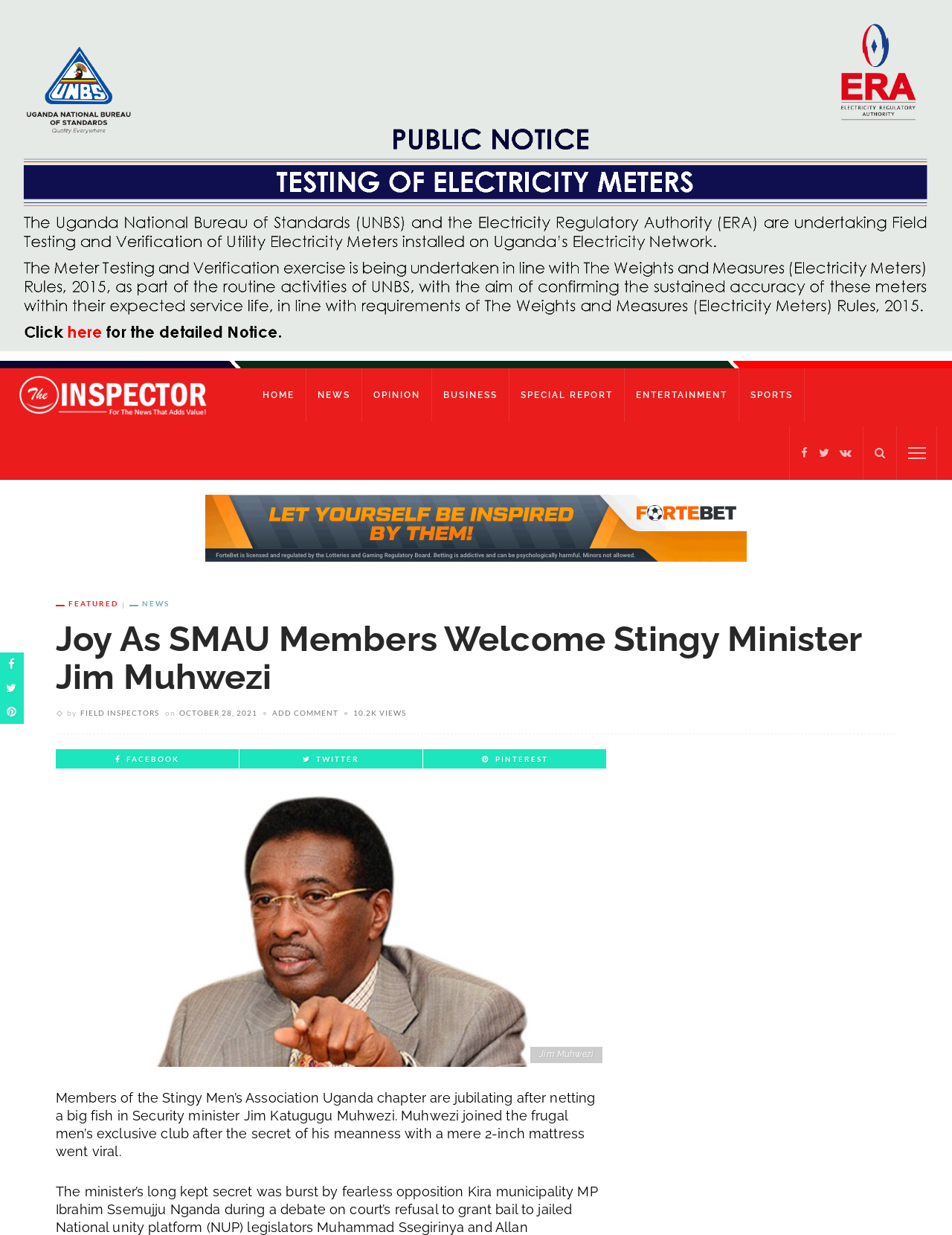What is the title or heading displayed on the webpage?

Joy As SMAU Members Welcome Stingy Minister Jim Muhwezi 